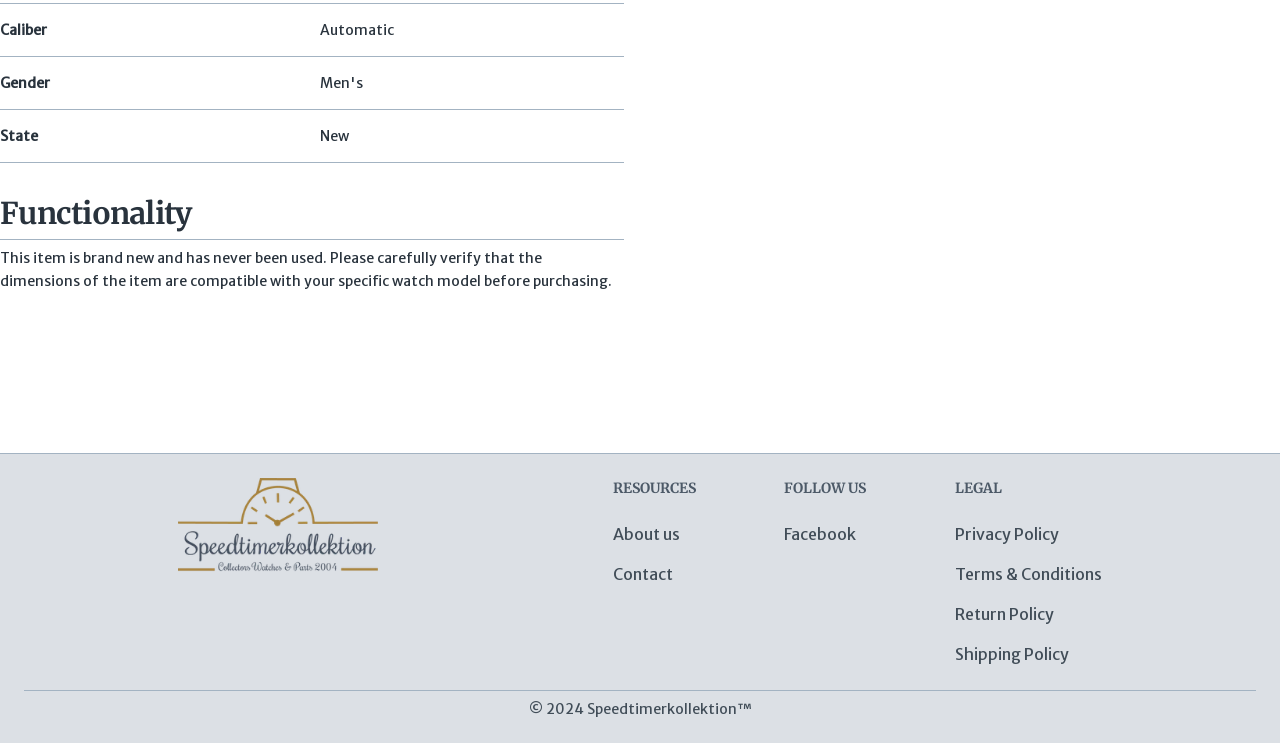Find and specify the bounding box coordinates that correspond to the clickable region for the instruction: "Click the 'Privacy Policy' link".

[0.746, 0.705, 0.827, 0.732]